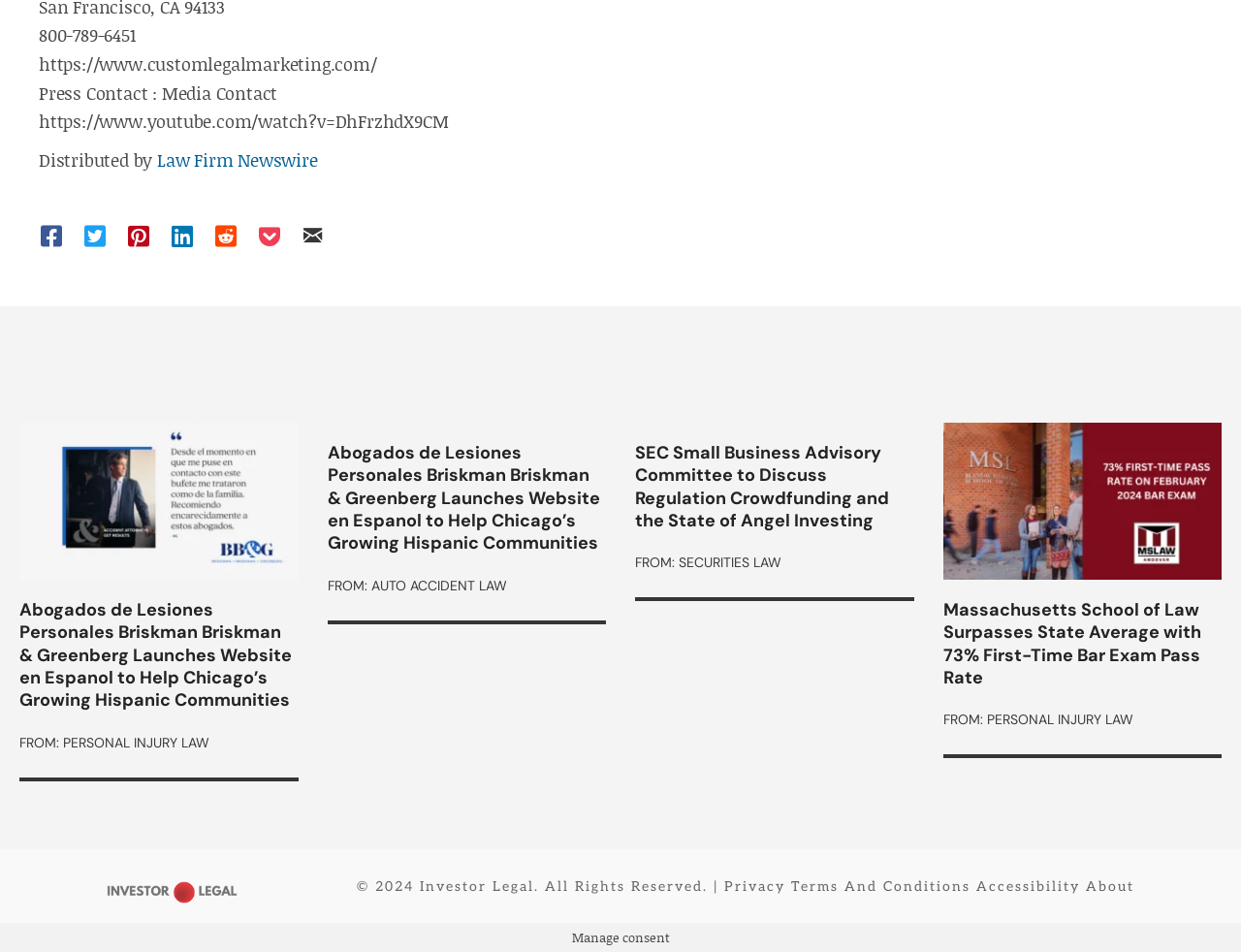What is the phone number at the top of the page?
Refer to the image and give a detailed answer to the question.

The phone number is located at the top of the page, inside a StaticText element with a bounding box coordinate of [0.031, 0.024, 0.109, 0.05].